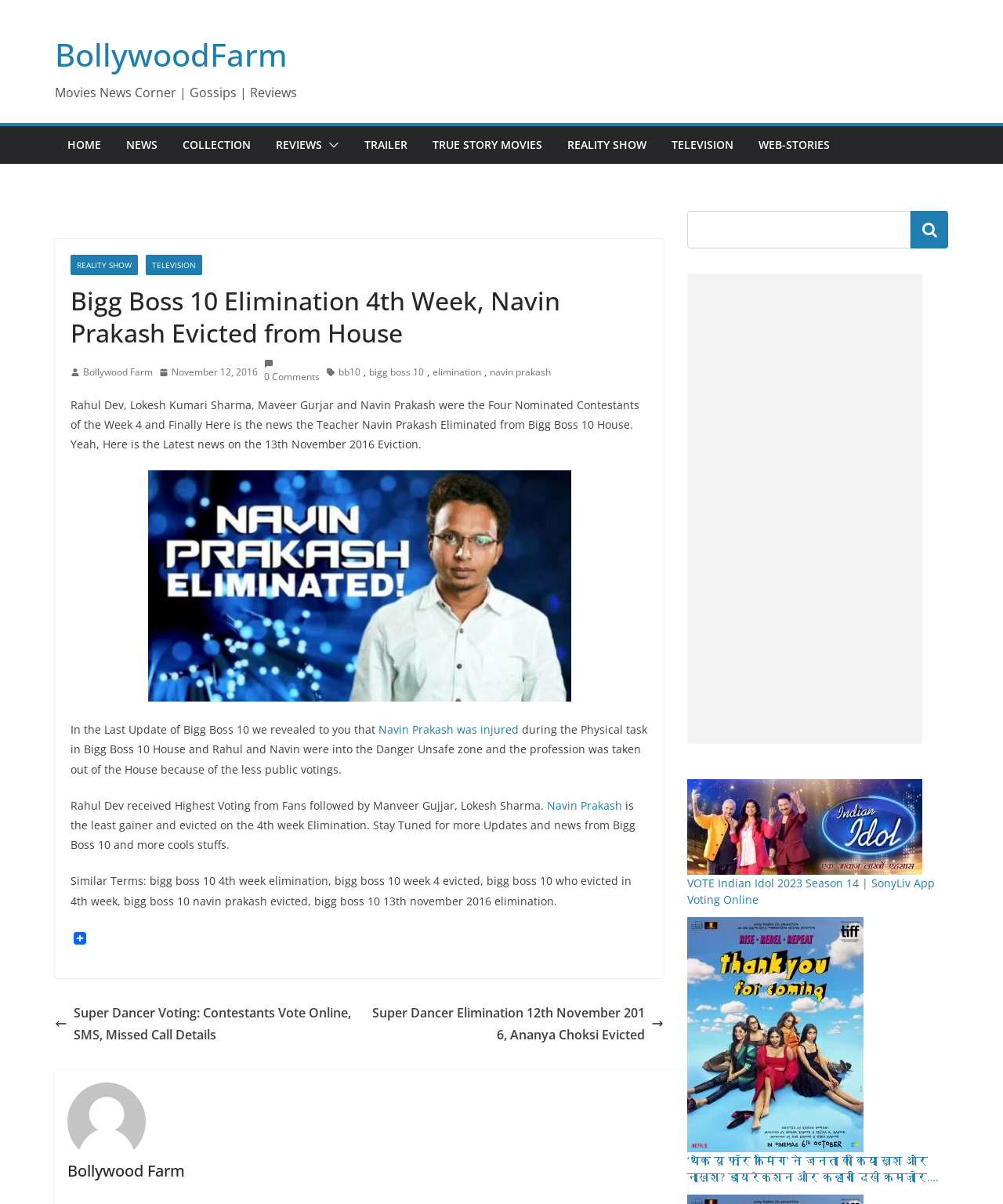Your task is to extract the text of the main heading from the webpage.

Bigg Boss 10 Elimination 4th Week, Navin Prakash Evicted from House